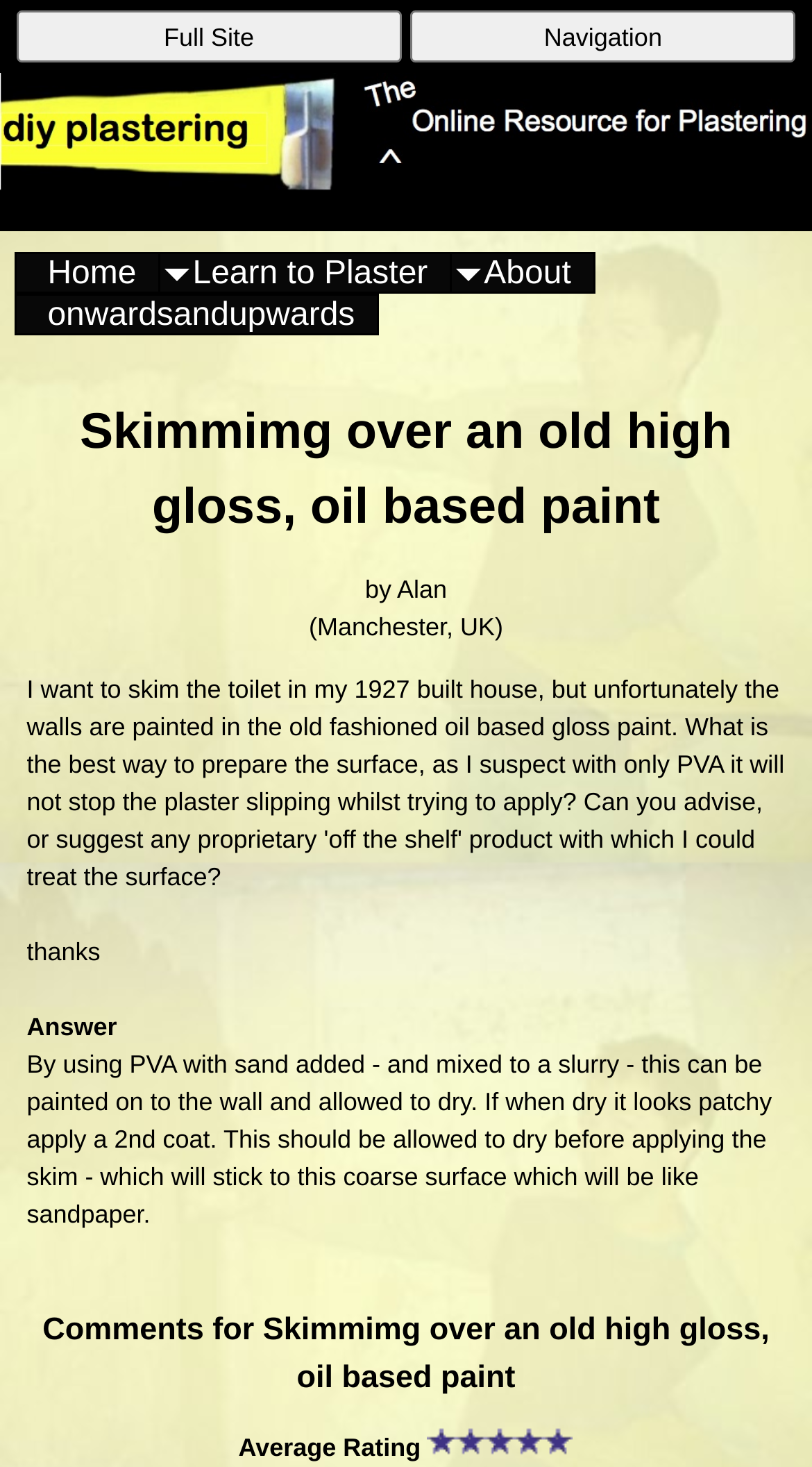Kindly respond to the following question with a single word or a brief phrase: 
What is the name of the website's section?

Learn to Plaster